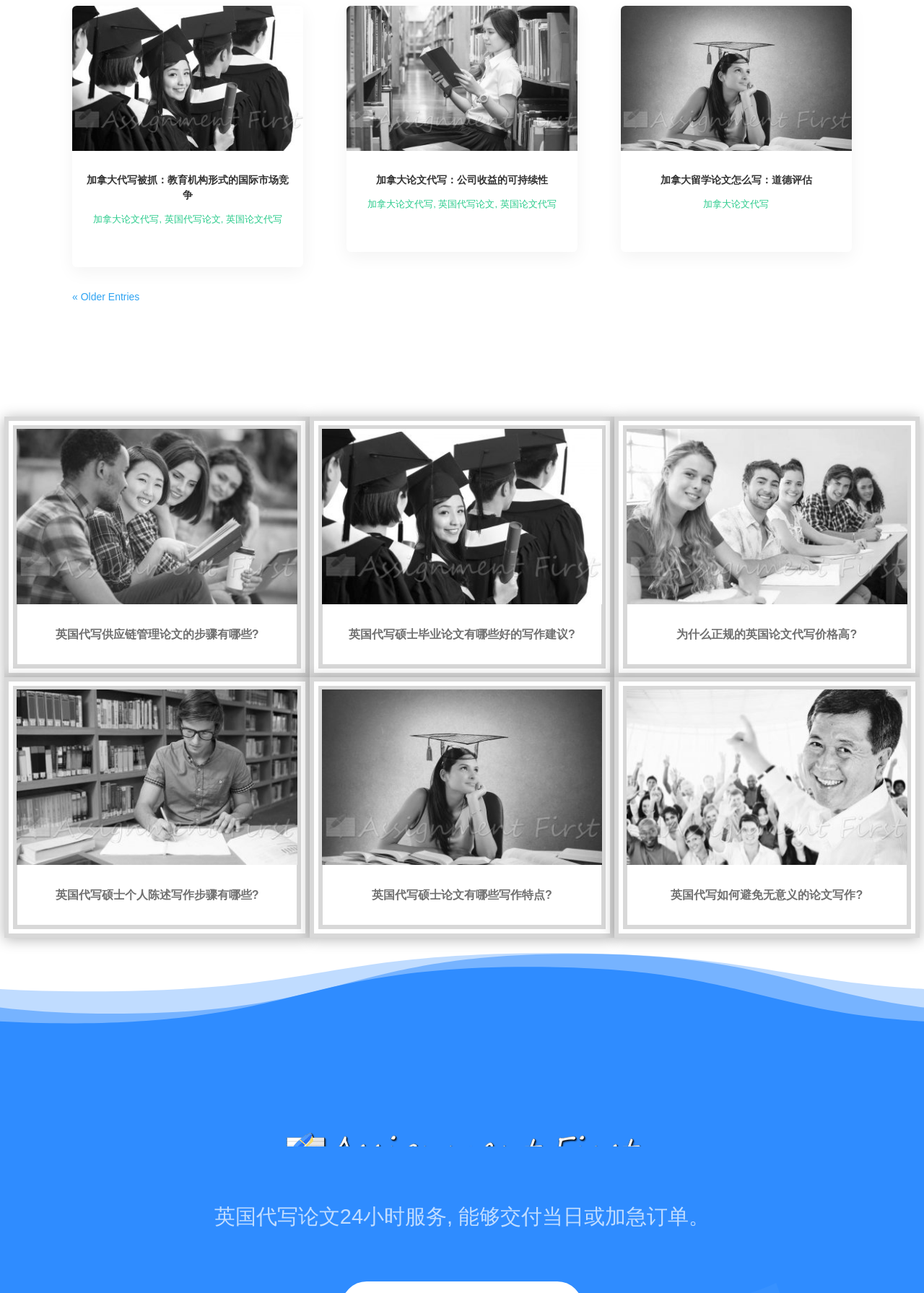Please determine the bounding box coordinates of the element's region to click in order to carry out the following instruction: "Click on the 'SL vs BAN' link". The coordinates should be four float numbers between 0 and 1, i.e., [left, top, right, bottom].

None